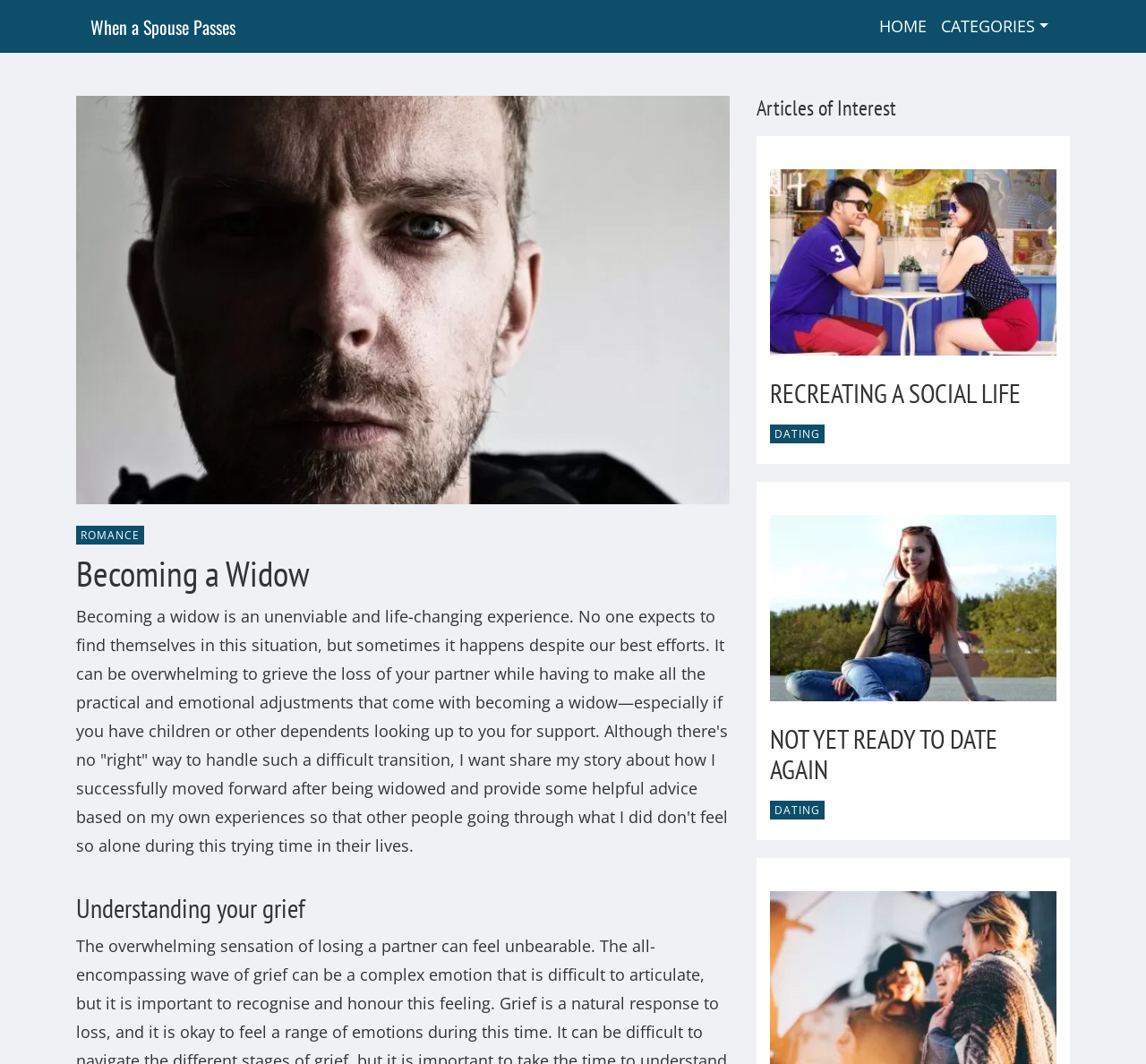Show the bounding box coordinates of the element that should be clicked to complete the task: "Read the 'ROMANCE' article".

[0.066, 0.494, 0.126, 0.512]